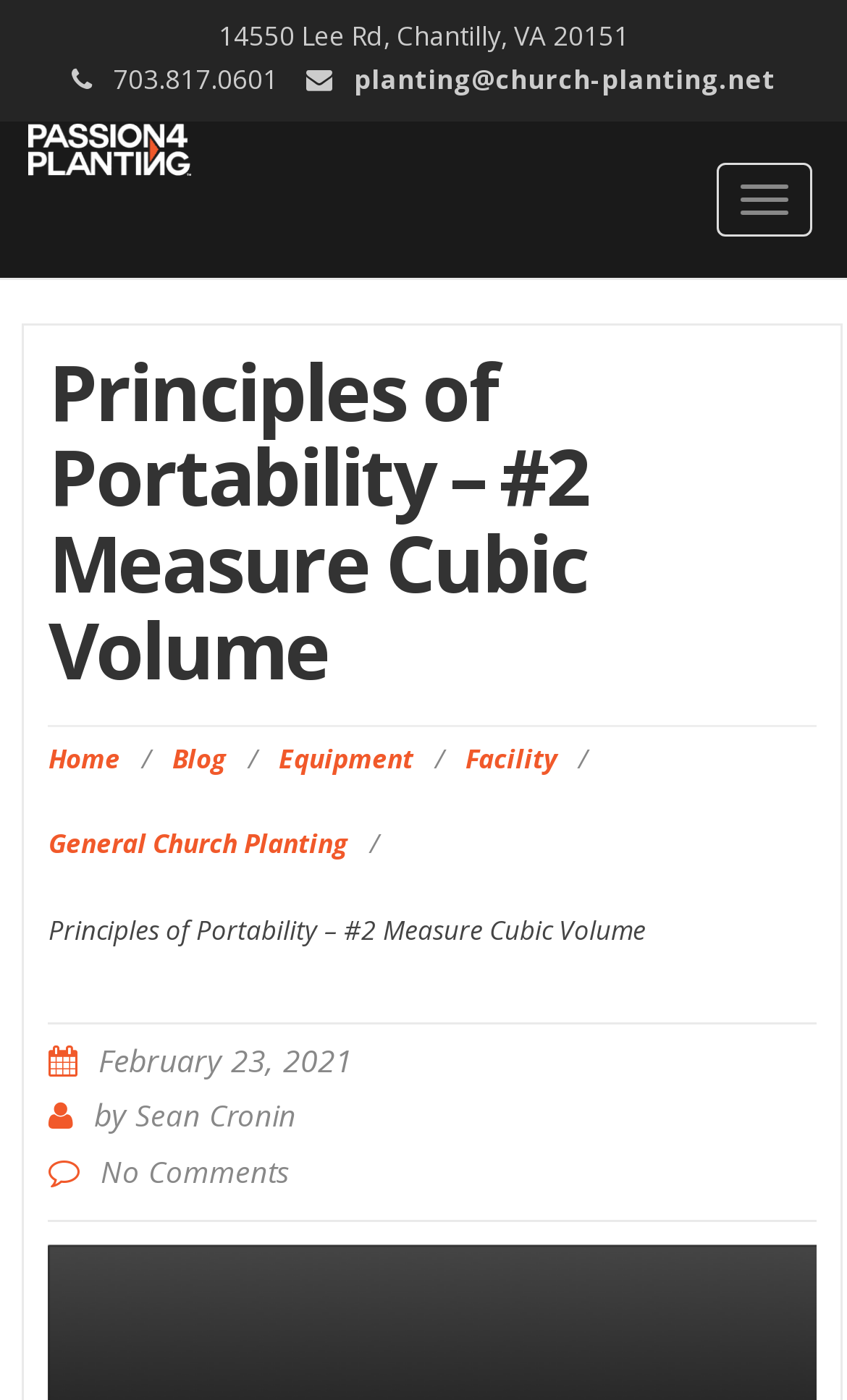Identify the bounding box of the HTML element described here: "Facility". Provide the coordinates as four float numbers between 0 and 1: [left, top, right, bottom].

[0.549, 0.528, 0.657, 0.555]